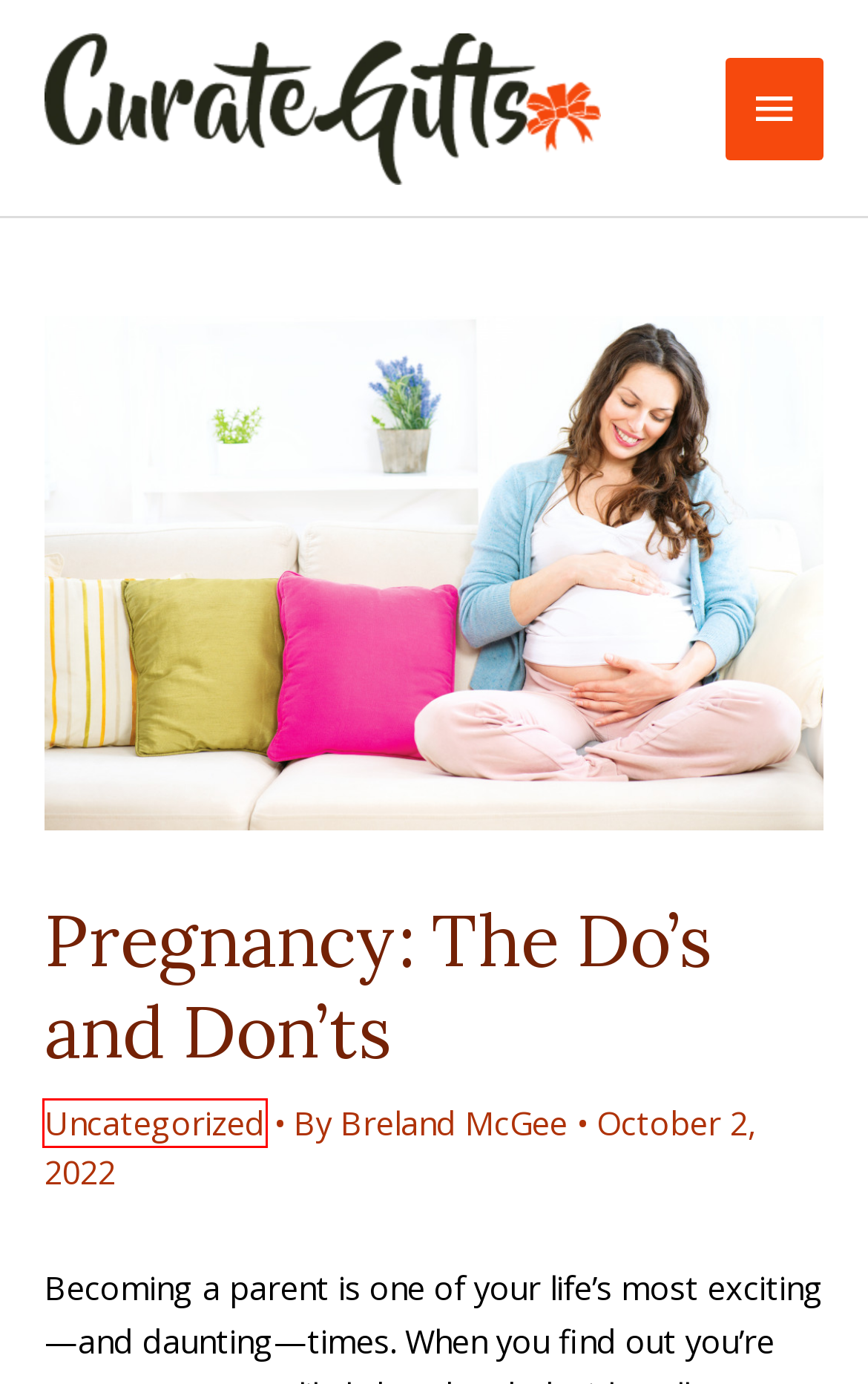Analyze the screenshot of a webpage featuring a red rectangle around an element. Pick the description that best fits the new webpage after interacting with the element inside the red bounding box. Here are the candidates:
A. Men’s Gifts Archives - Curate Gifts
B. The Best Eco-Friendly Gifts to Consider for the Holidays - Curate Gifts
C. Curate Gifts - Find the perfect gift for your loved ones
D. Home Archives - Curate Gifts
E. Eat Healthy During Pregnancy: Quick tips - MyHealthfinder | health.gov
F. How to Disaster-Proof Your Wedding- Curate Gifts
G. Uncategorized Archives - Curate Gifts
H. The Rise of Millennial Skincare Obsession and Why It's a Good Thing - Curate Gifts

G